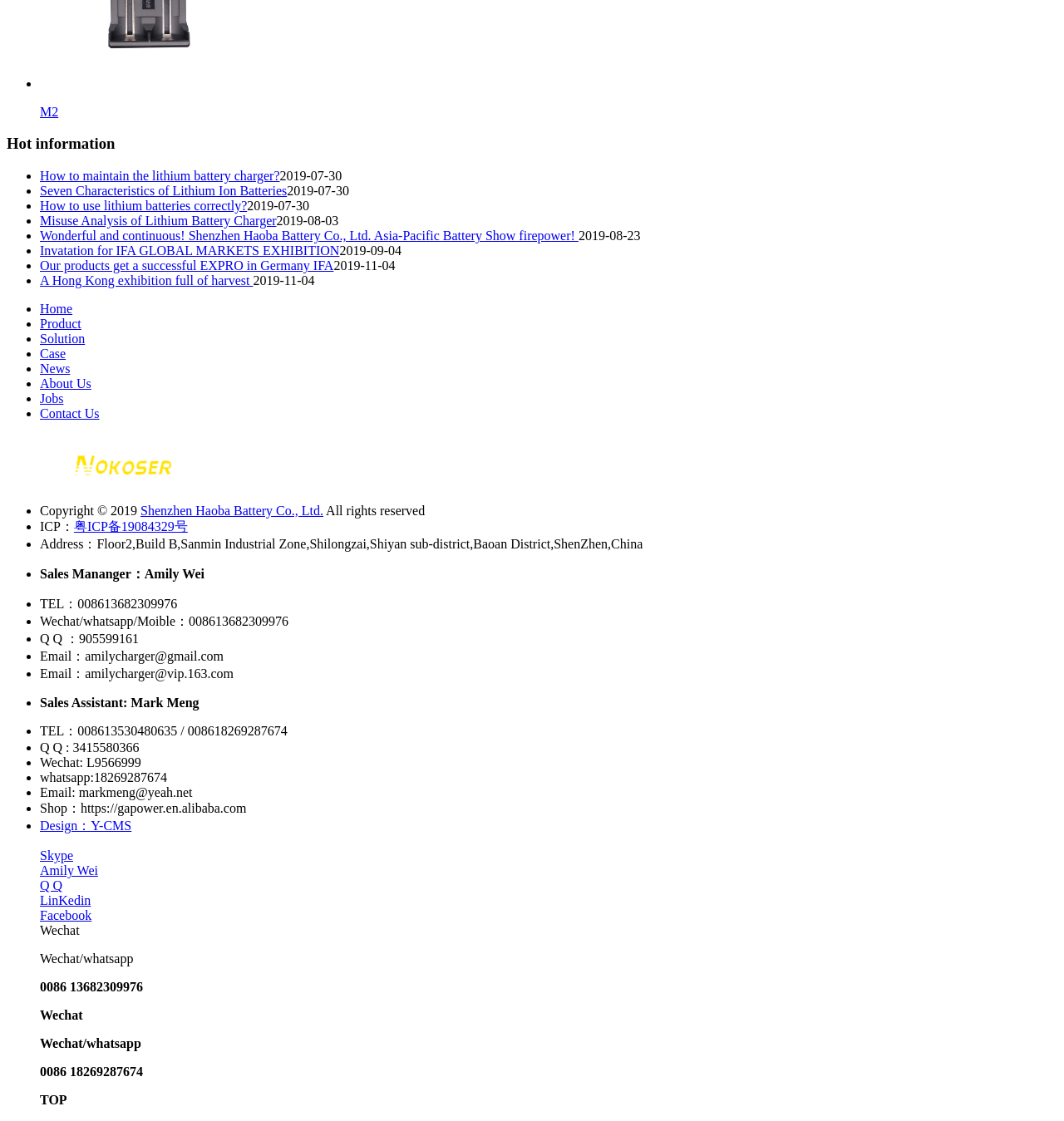Find the bounding box coordinates corresponding to the UI element with the description: "Johan Swinnen". The coordinates should be formatted as [left, top, right, bottom], with values as floats between 0 and 1.

None